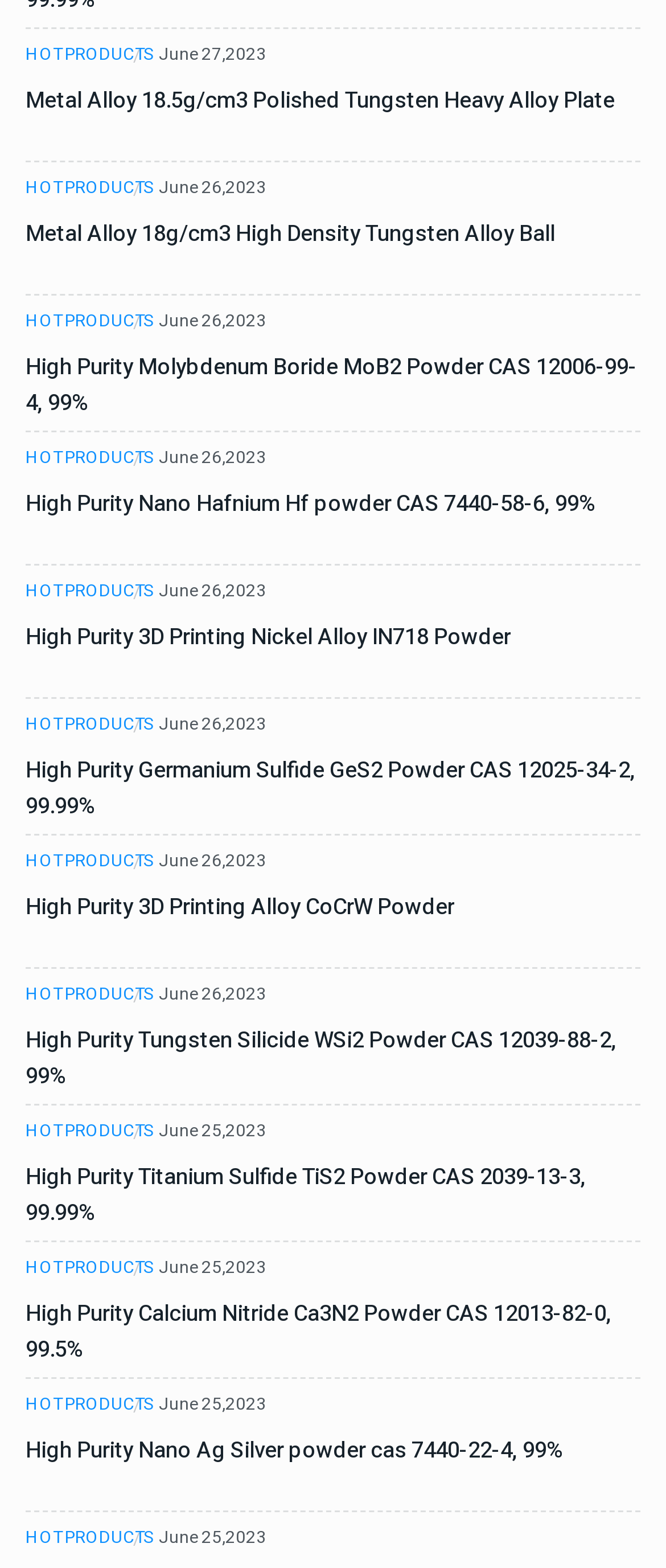Identify the bounding box coordinates of the section to be clicked to complete the task described by the following instruction: "Check High Purity Nano Hafnium Hf powder CAS 7440-58-6, 99%". The coordinates should be four float numbers between 0 and 1, formatted as [left, top, right, bottom].

[0.038, 0.309, 0.962, 0.339]